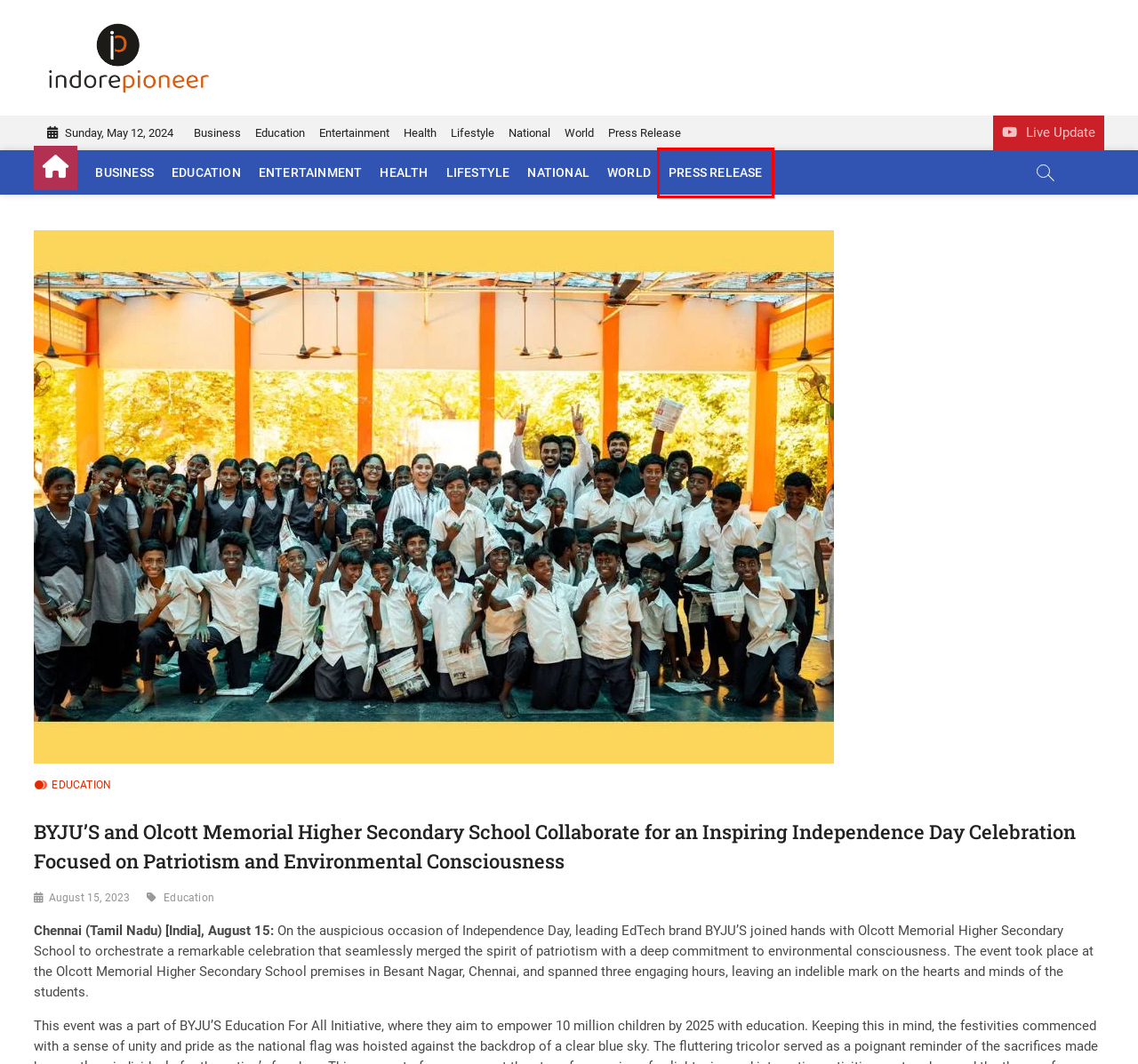Examine the screenshot of the webpage, which includes a red bounding box around an element. Choose the best matching webpage description for the page that will be displayed after clicking the element inside the red bounding box. Here are the candidates:
A. World – Indore Pioneer
B. Health – Indore Pioneer
C. Education – Indore Pioneer
D. Business – Indore Pioneer
E. Press Release – Indore Pioneer
F. Lifestyle – Indore Pioneer
G. Indore Pioneer – Indore's Voice
H. National – Indore Pioneer

E